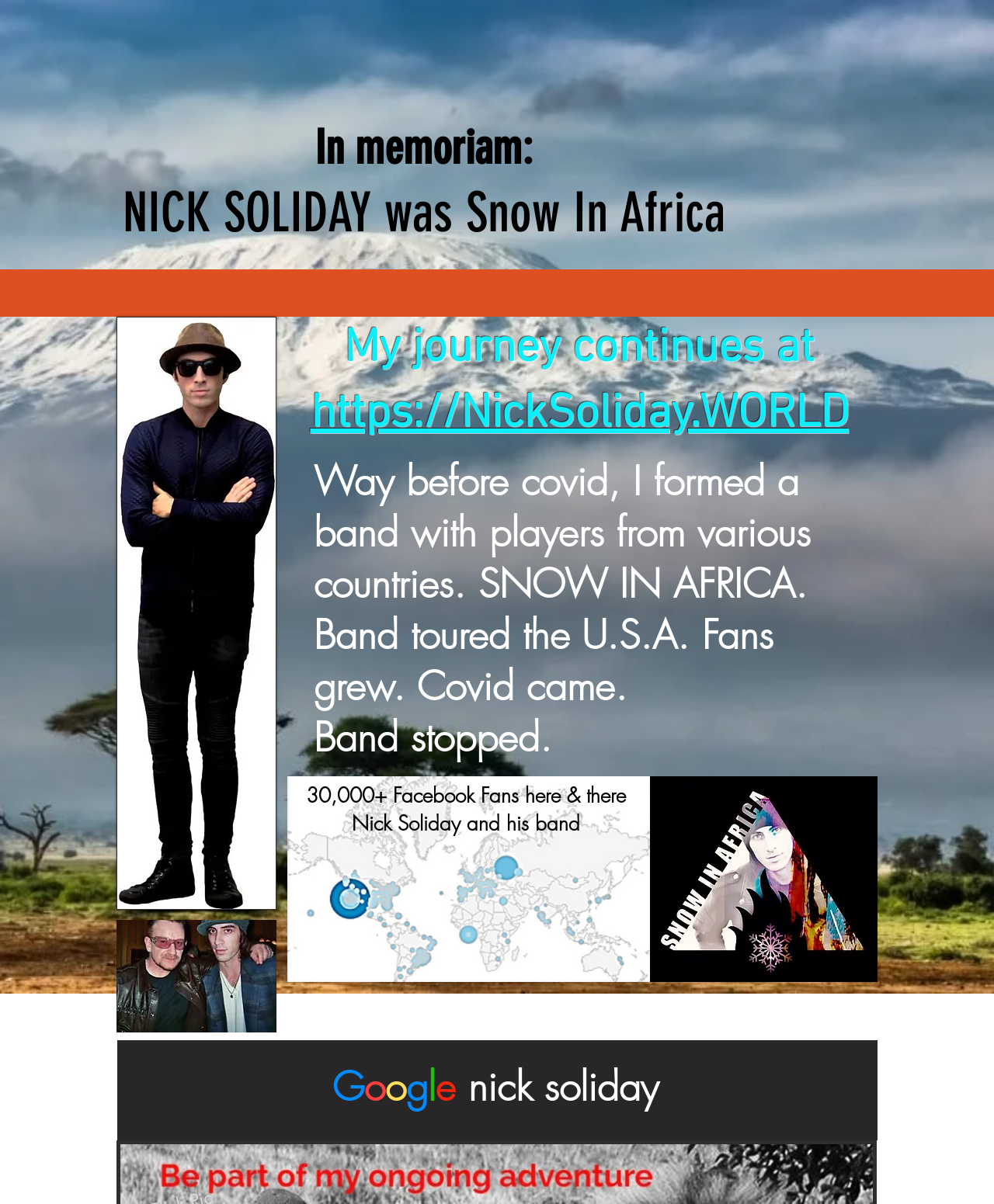What is the URL of Nick Soliday's new website?
Based on the screenshot, respond with a single word or phrase.

https://NickSoliday.WORLD